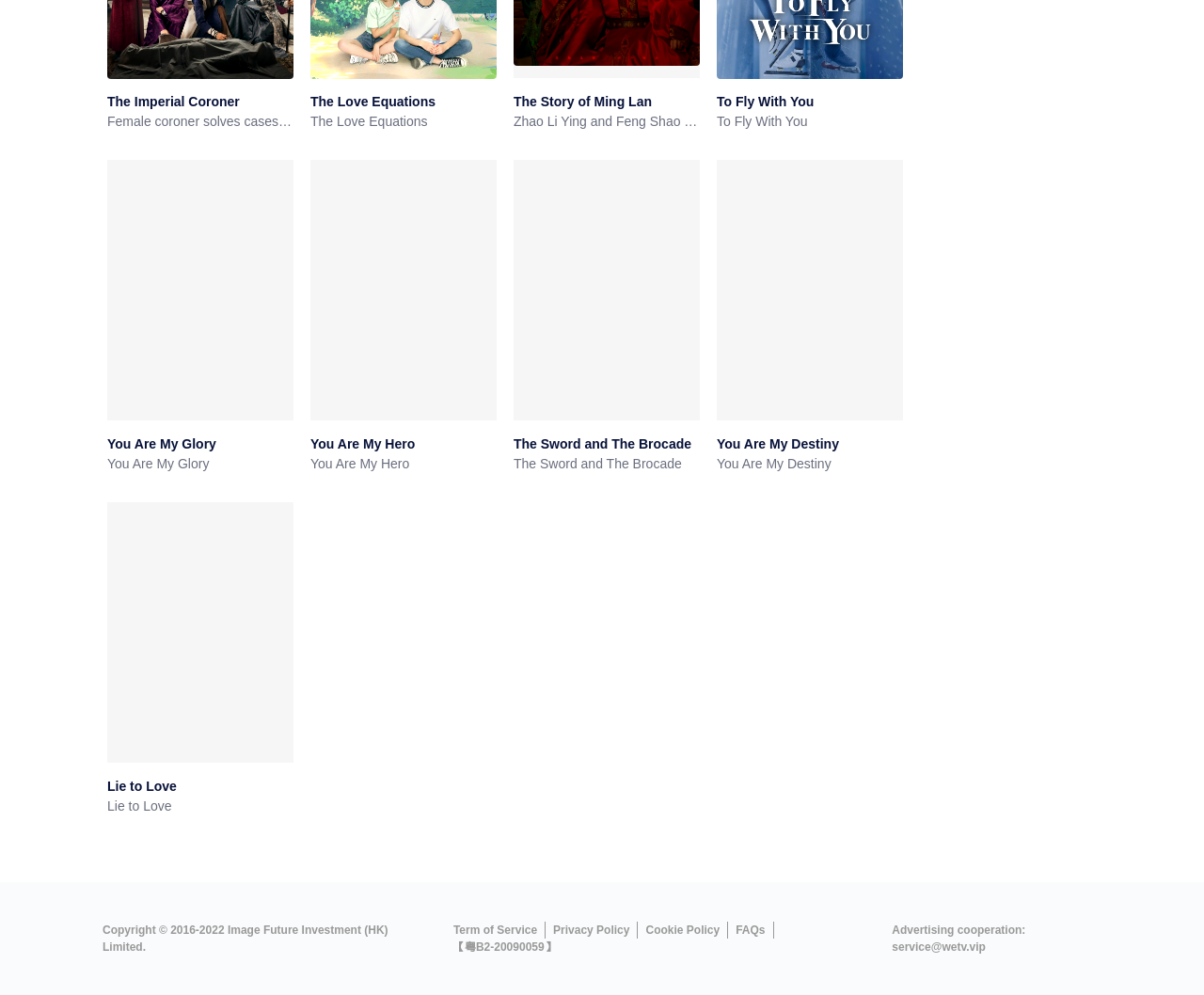What is the copyright information of the website?
Observe the image and answer the question with a one-word or short phrase response.

2016-2022 Image Future Investment (HK) Limited